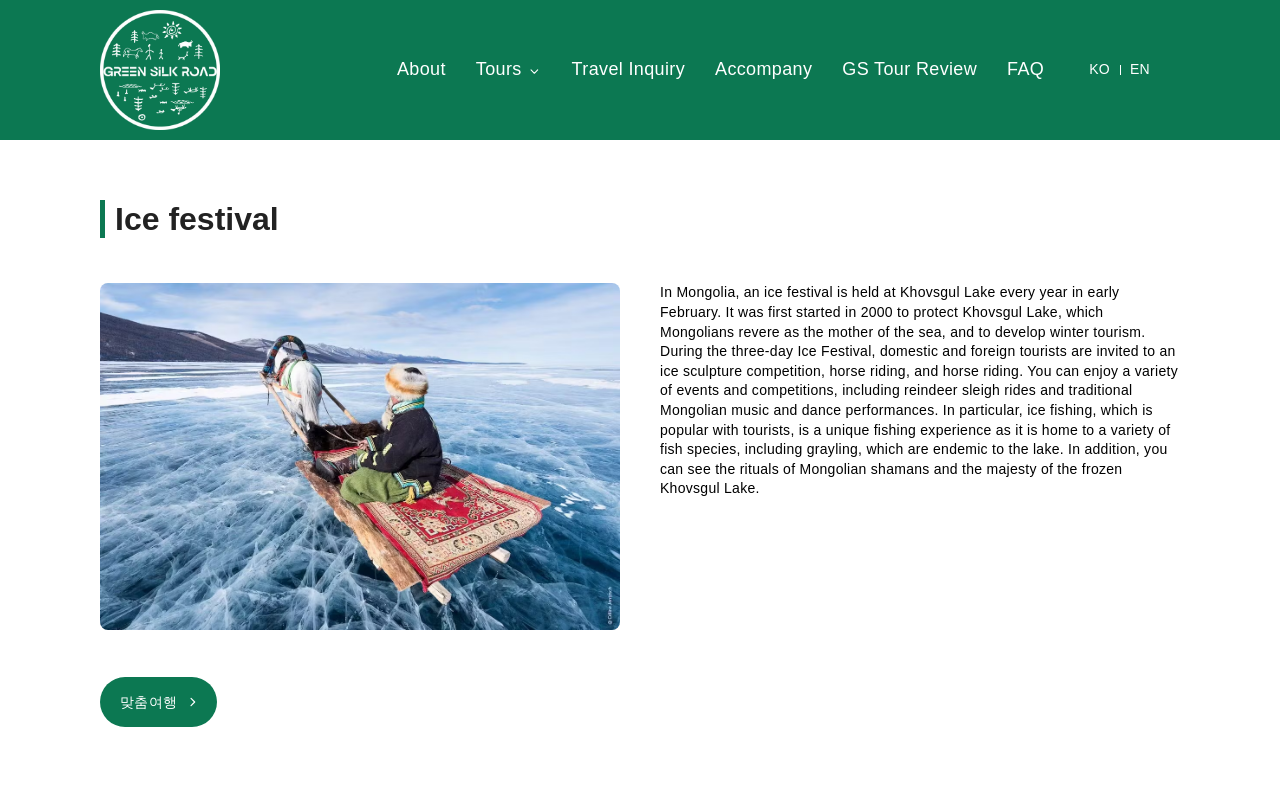Identify the bounding box coordinates of the section to be clicked to complete the task described by the following instruction: "View the 'Ice festival' heading". The coordinates should be four float numbers between 0 and 1, formatted as [left, top, right, bottom].

[0.078, 0.252, 0.922, 0.301]